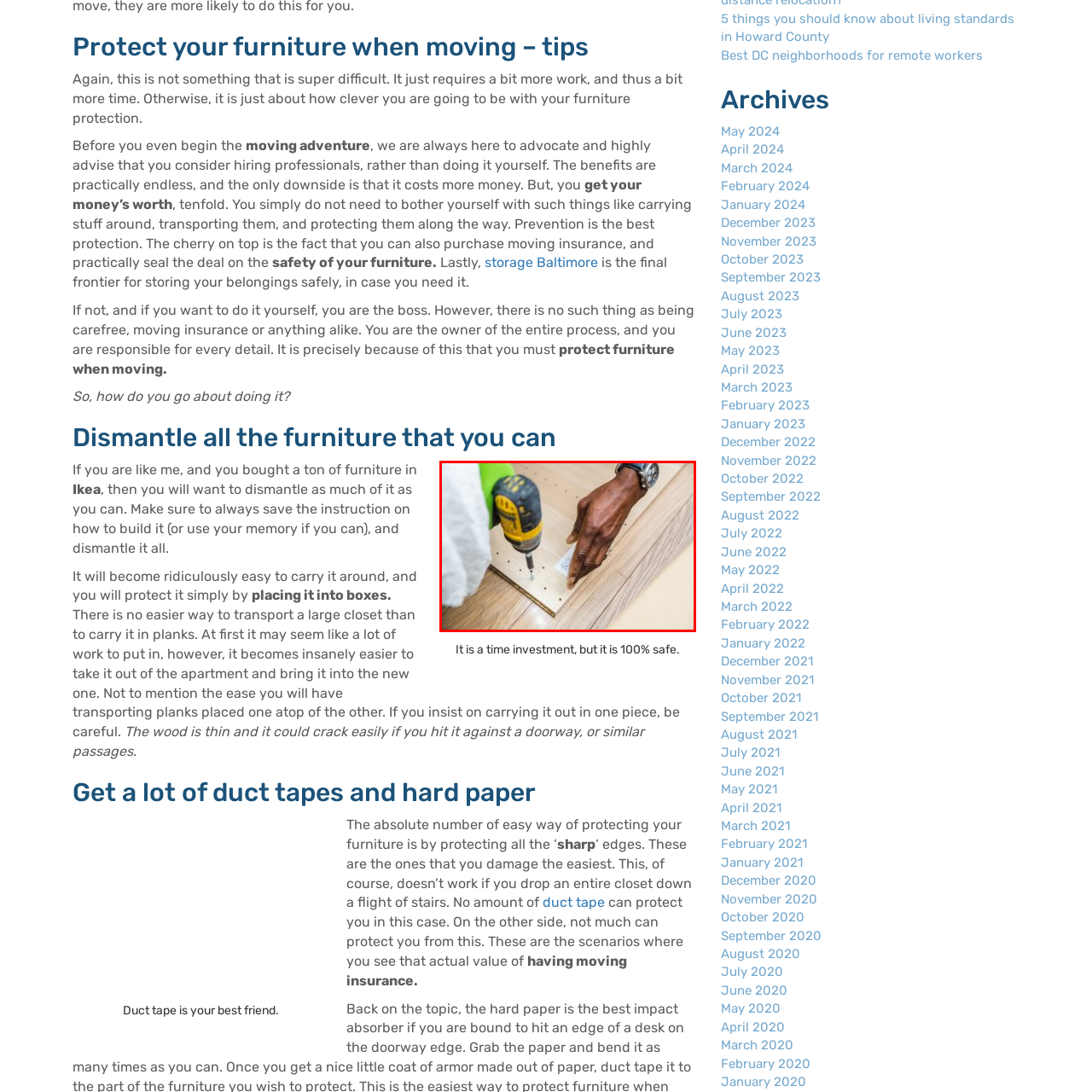What type of floor is in the workspace?
Focus on the image enclosed by the red bounding box and elaborate on your answer to the question based on the visual details present.

The workspace in the image features a clean and neatly arranged wooden floor, which is visible beneath the person's feet and the furniture being assembled.